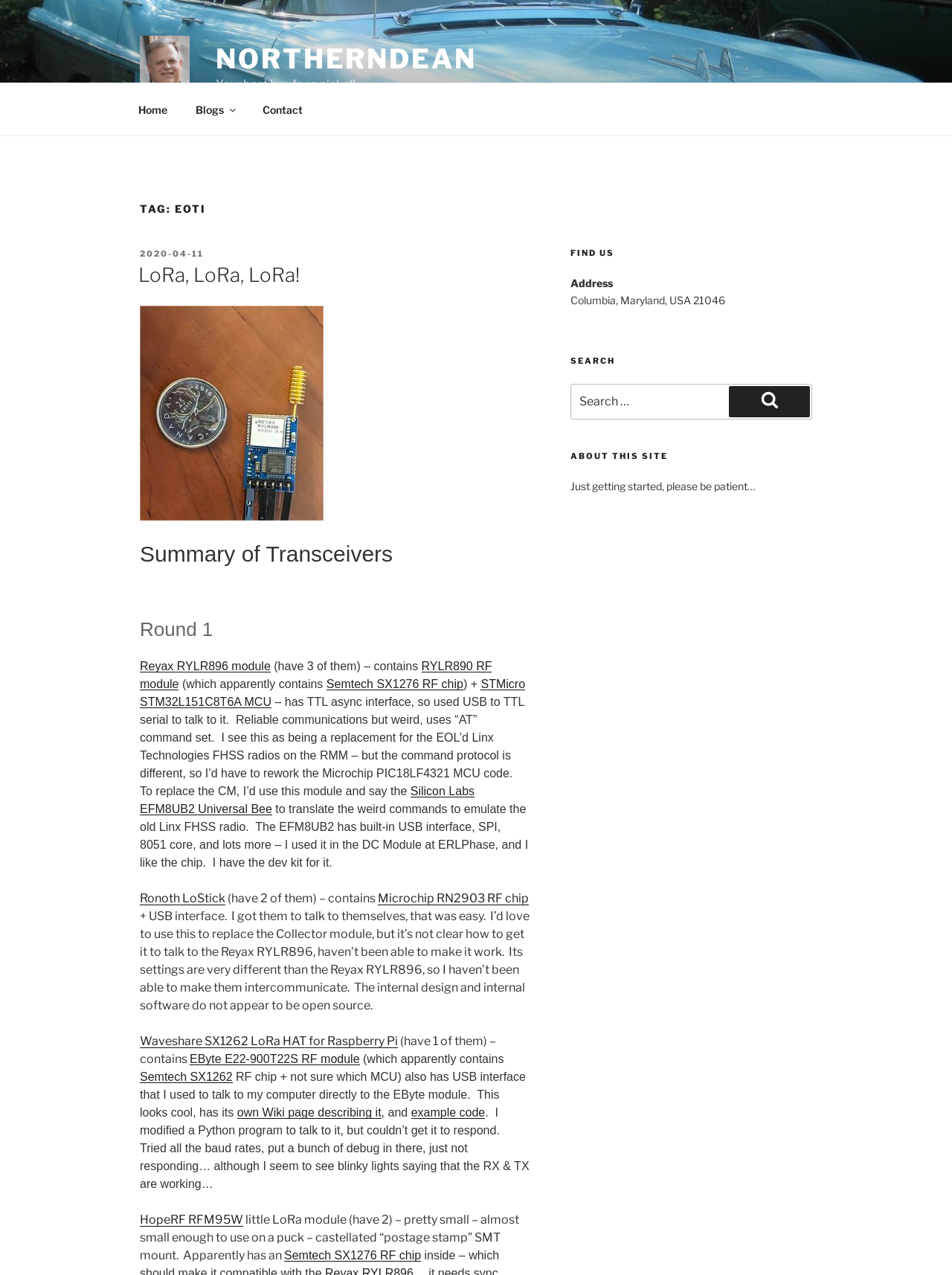Please provide the bounding box coordinates for the element that needs to be clicked to perform the instruction: "Click on the 'Reyax RYLR896' link". The coordinates must consist of four float numbers between 0 and 1, formatted as [left, top, right, bottom].

[0.147, 0.517, 0.24, 0.527]